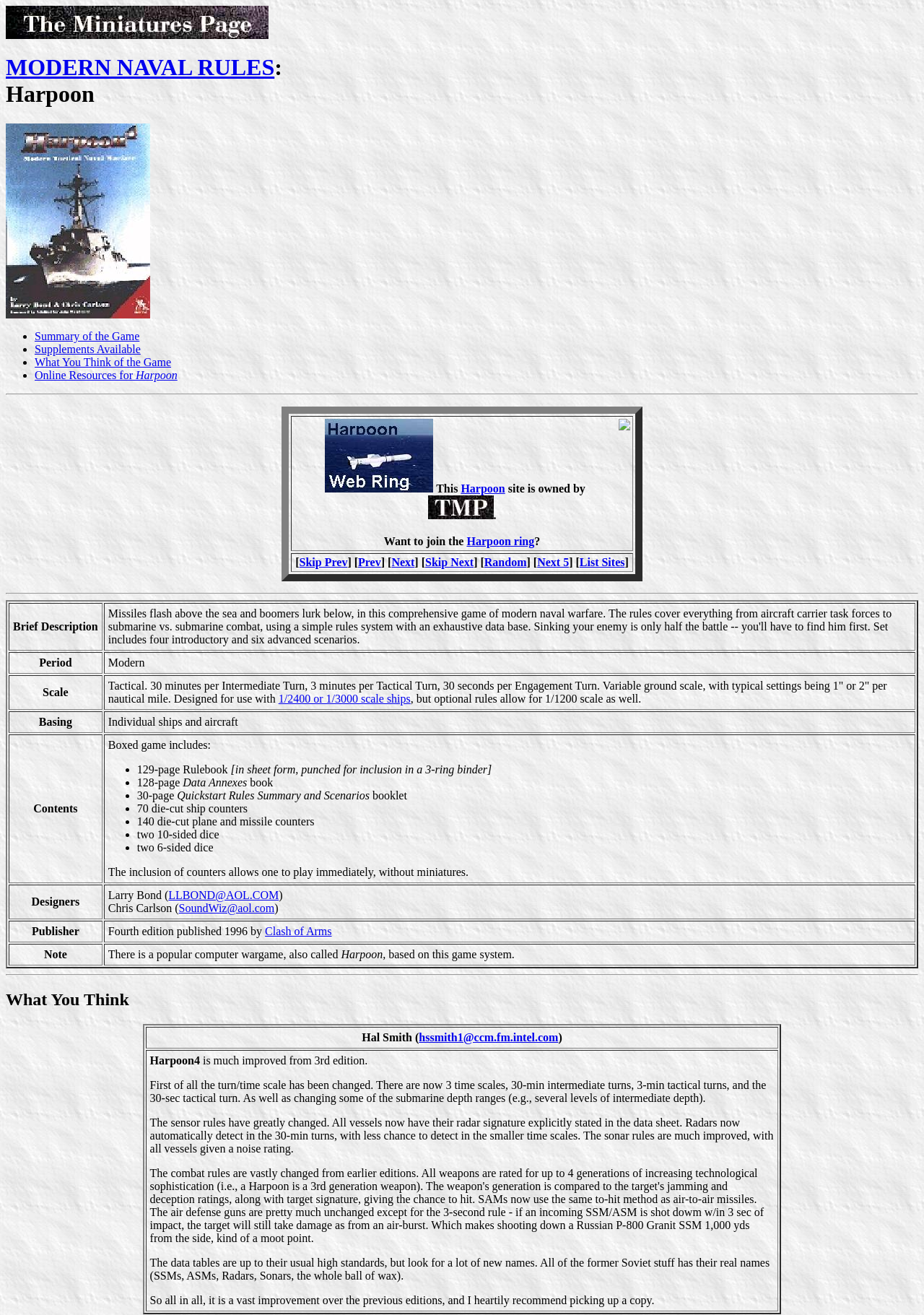What is the name of the game described on this webpage?
Respond to the question with a single word or phrase according to the image.

Harpoon